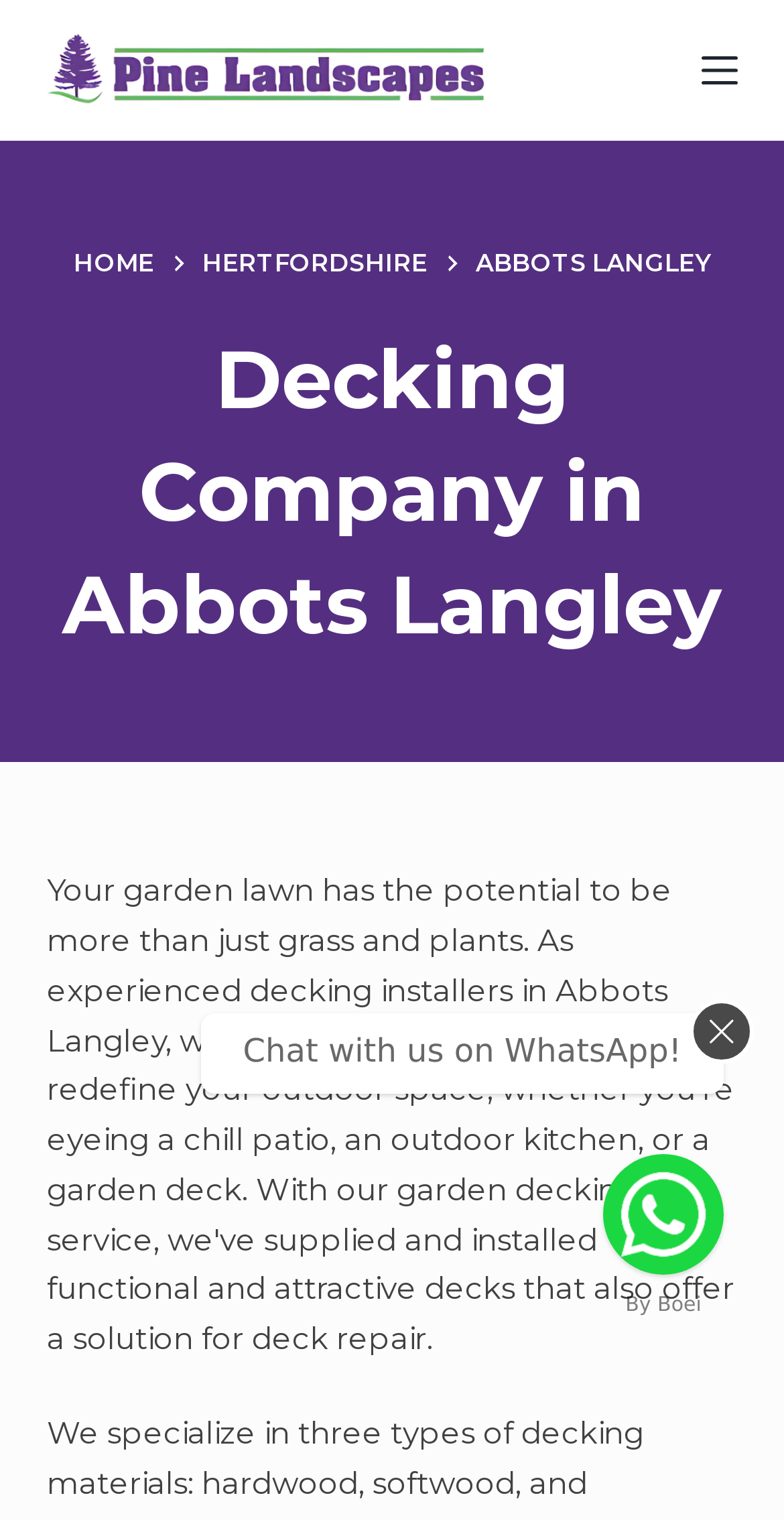Point out the bounding box coordinates of the section to click in order to follow this instruction: "Chat with us on WhatsApp".

[0.769, 0.759, 0.923, 0.839]